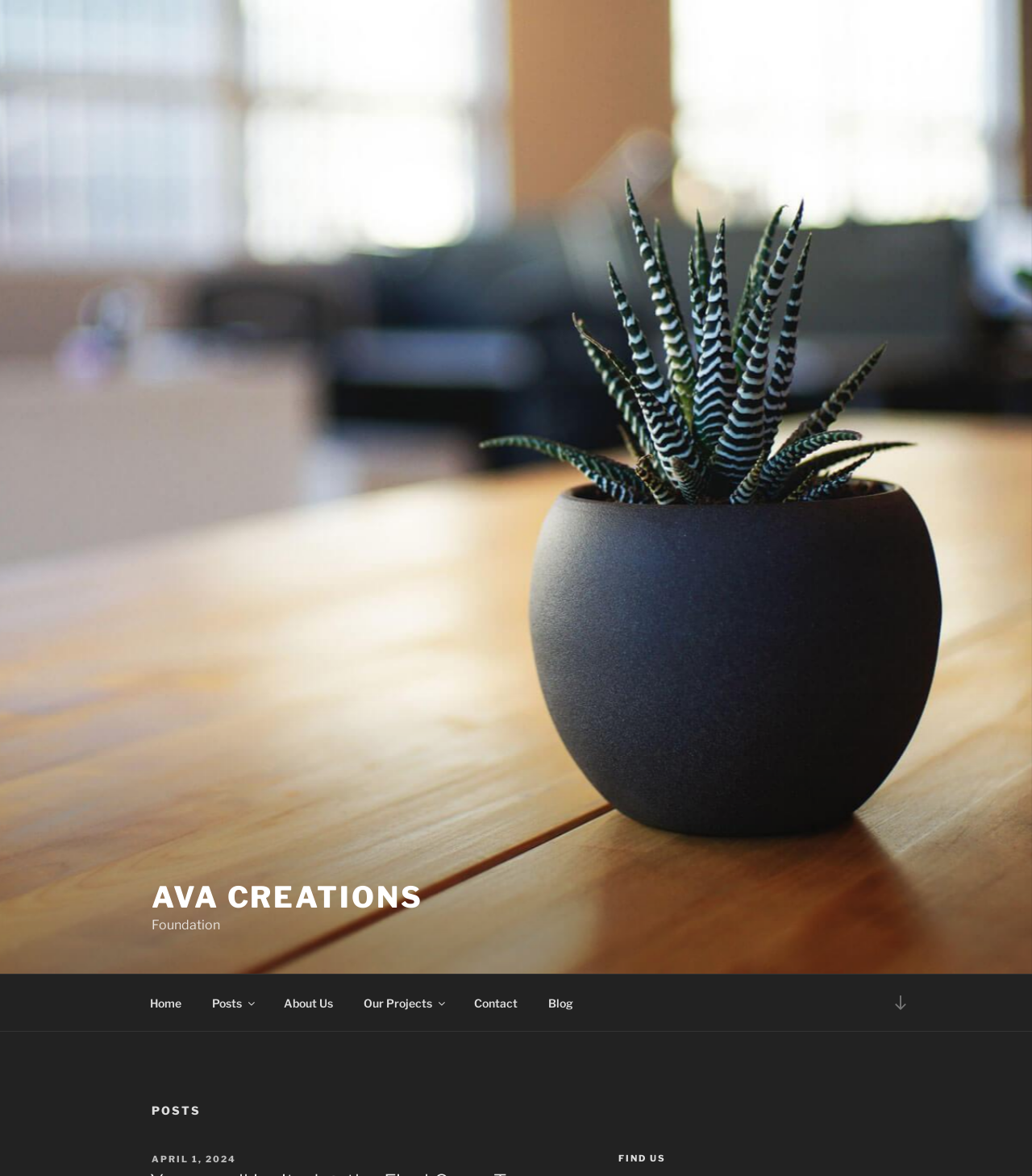Extract the bounding box coordinates for the UI element described as: "AVA Creations".

[0.147, 0.748, 0.41, 0.778]